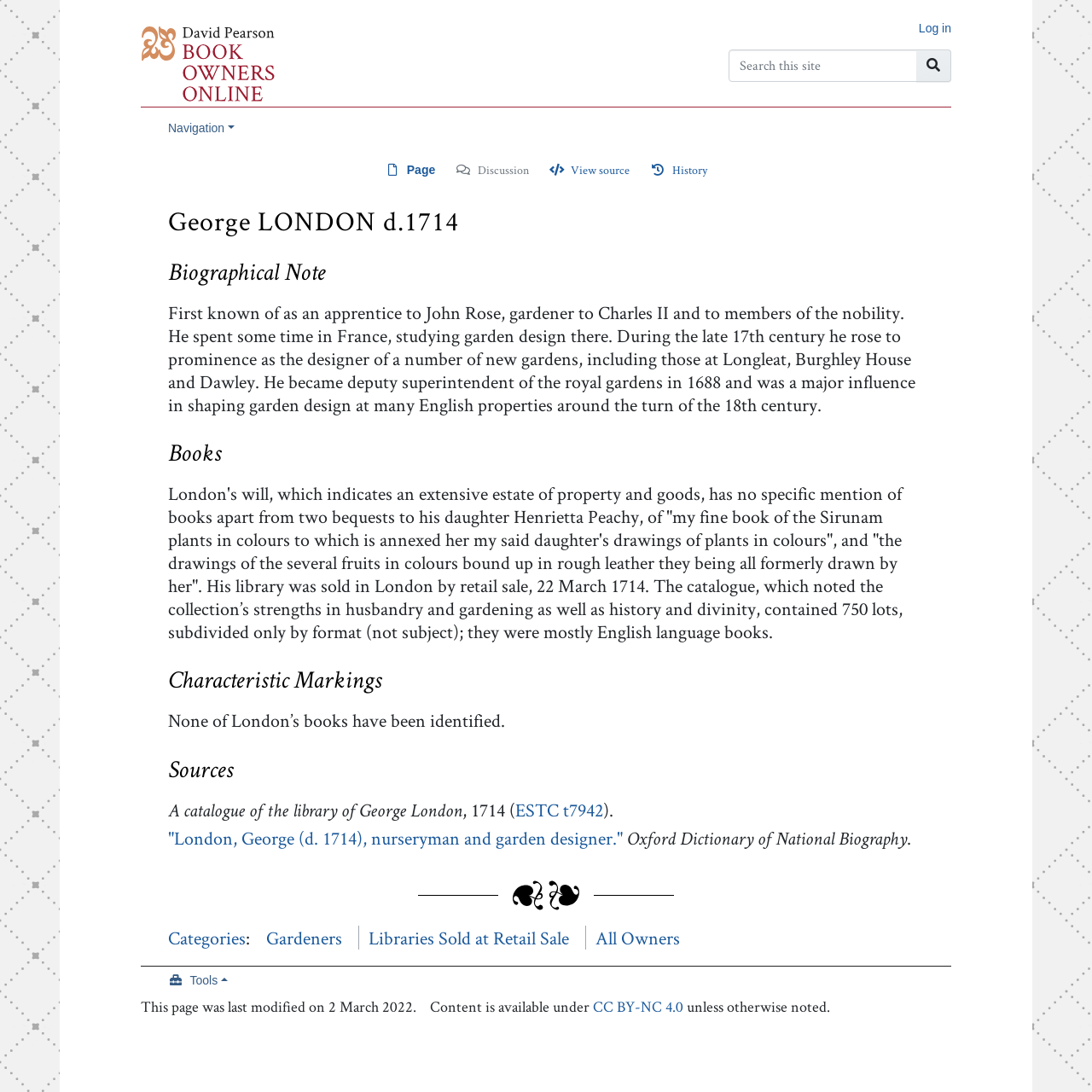From the webpage screenshot, predict the bounding box coordinates (top-left x, top-left y, bottom-right x, bottom-right y) for the UI element described here: navigation

[0.211, 0.173, 0.284, 0.195]